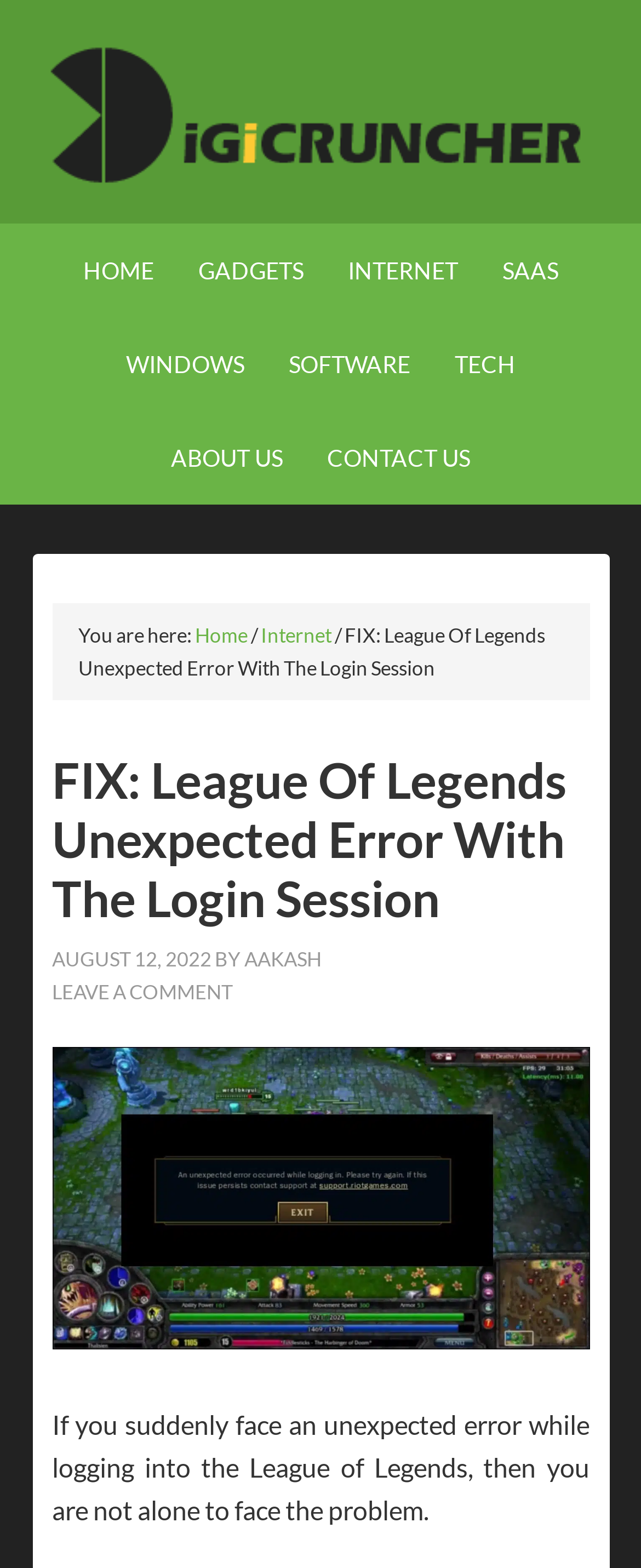Identify the title of the webpage and provide its text content.

FIX: League Of Legends Unexpected Error With The Login Session